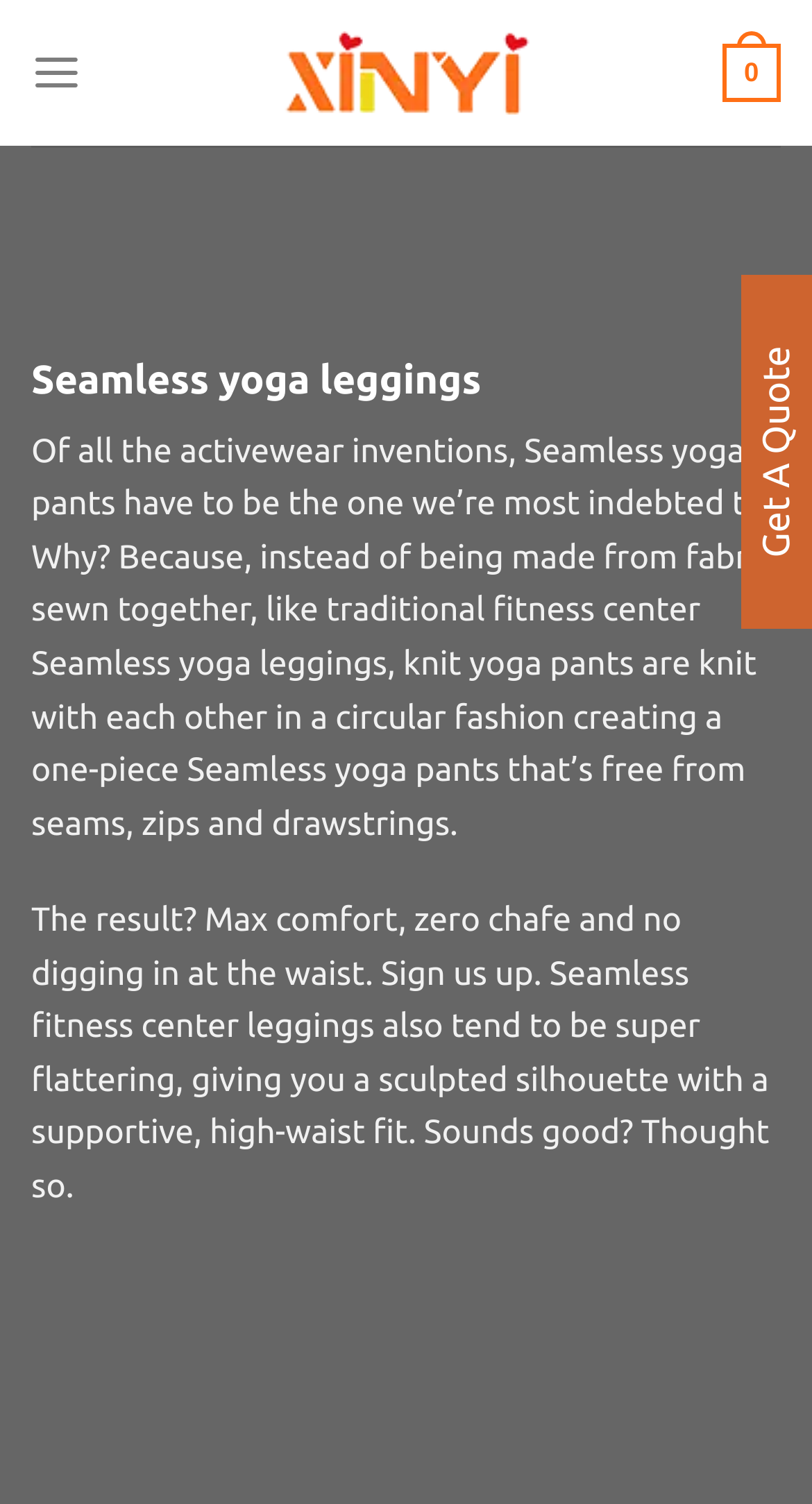Carefully examine the image and provide an in-depth answer to the question: What is the main topic of this webpage?

Based on the webpage content, the main topic is discussed in the heading 'Seamless yoga leggings' and the subsequent paragraphs, which describe the benefits and features of seamless yoga leggings.